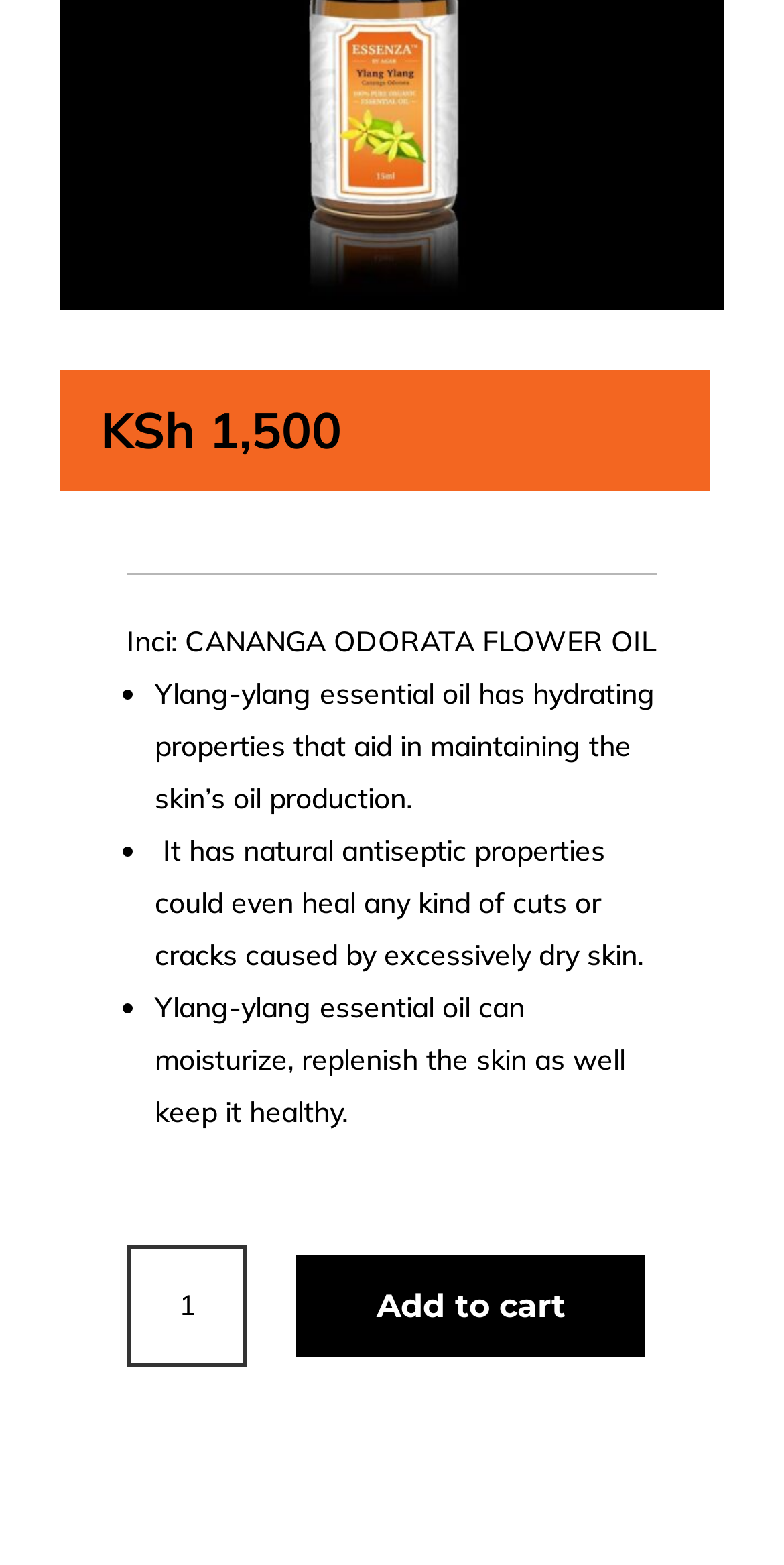Find the bounding box coordinates for the HTML element specified by: "Add to cart".

[0.377, 0.801, 0.824, 0.867]